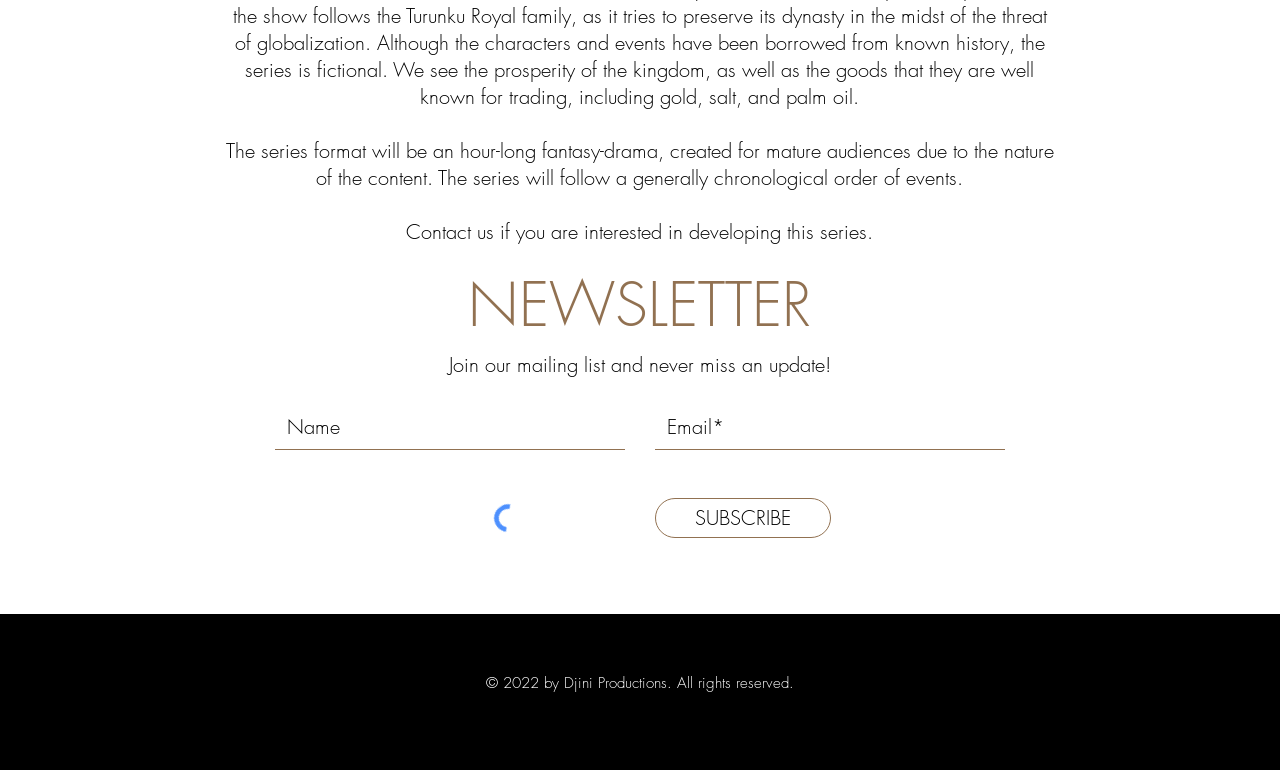Please respond in a single word or phrase: 
What is the position of the 'NEWSLETTER' heading?

Above the subscription form